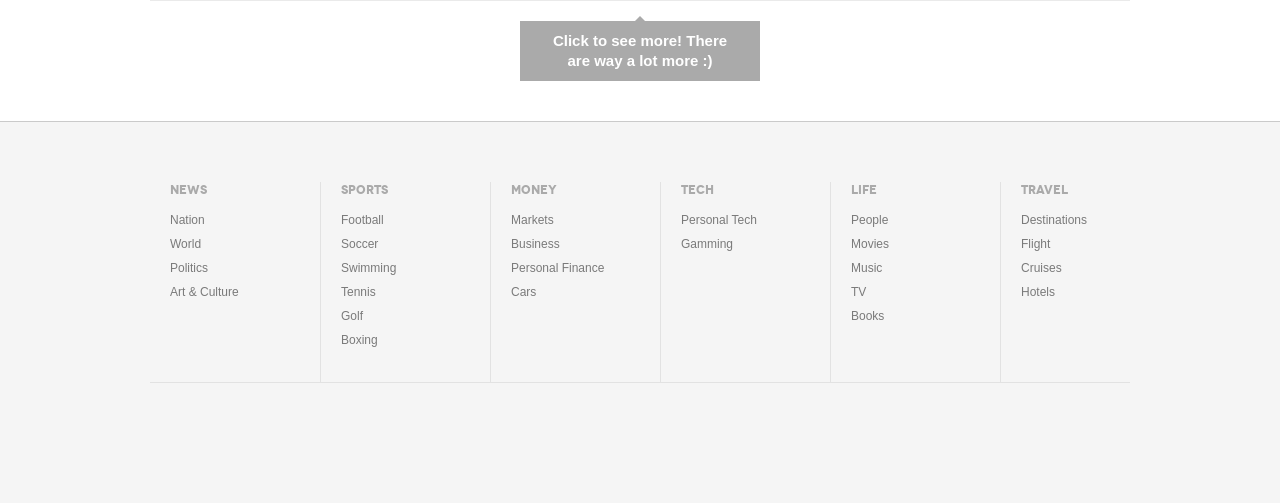From the given element description: "Personal Tech", find the bounding box for the UI element. Provide the coordinates as four float numbers between 0 and 1, in the order [left, top, right, bottom].

[0.532, 0.414, 0.617, 0.462]